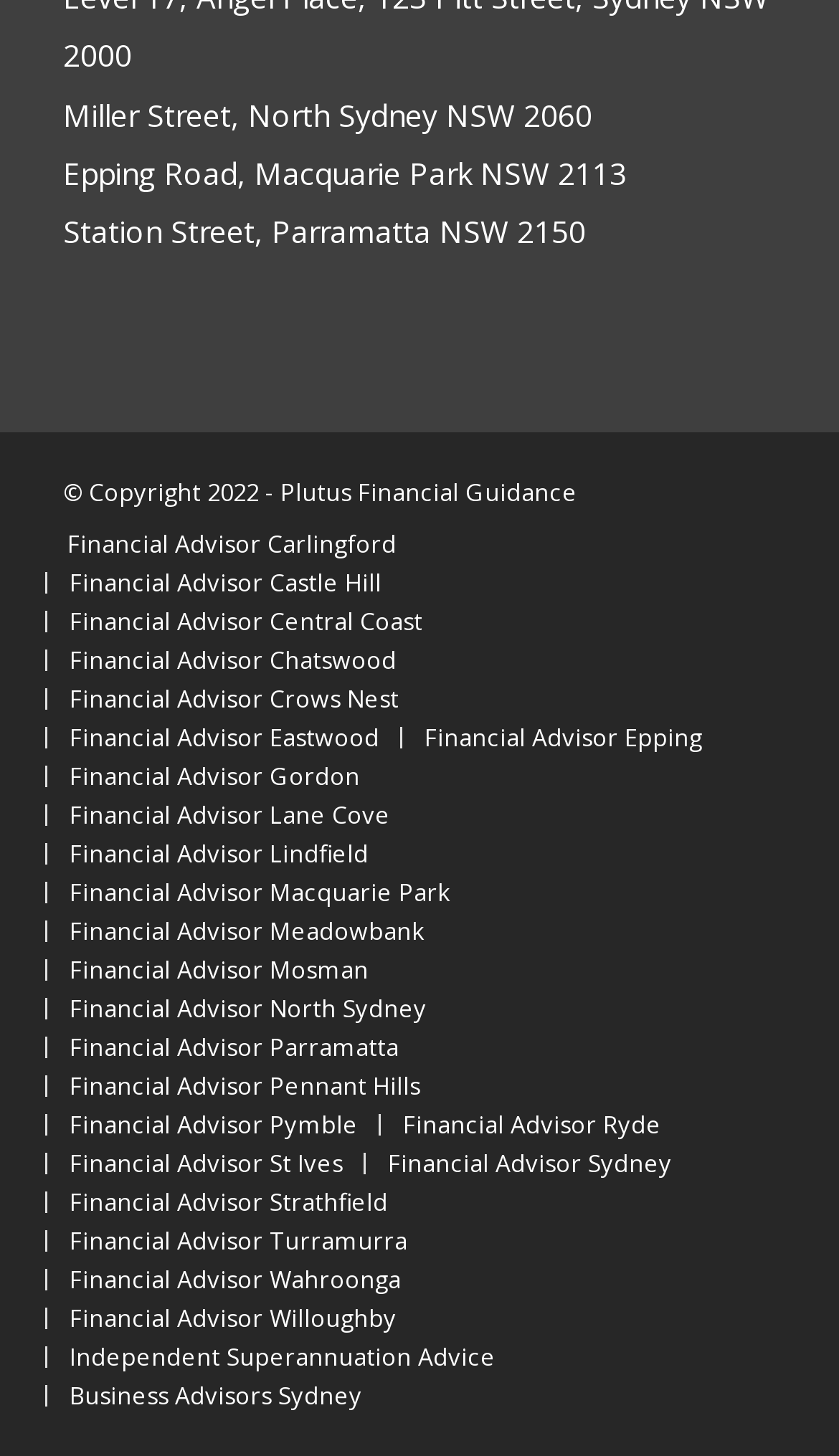Return the bounding box coordinates of the UI element that corresponds to this description: "Station Street, Parramatta NSW 2150". The coordinates must be given as four float numbers in the range of 0 and 1, [left, top, right, bottom].

[0.075, 0.145, 0.698, 0.173]